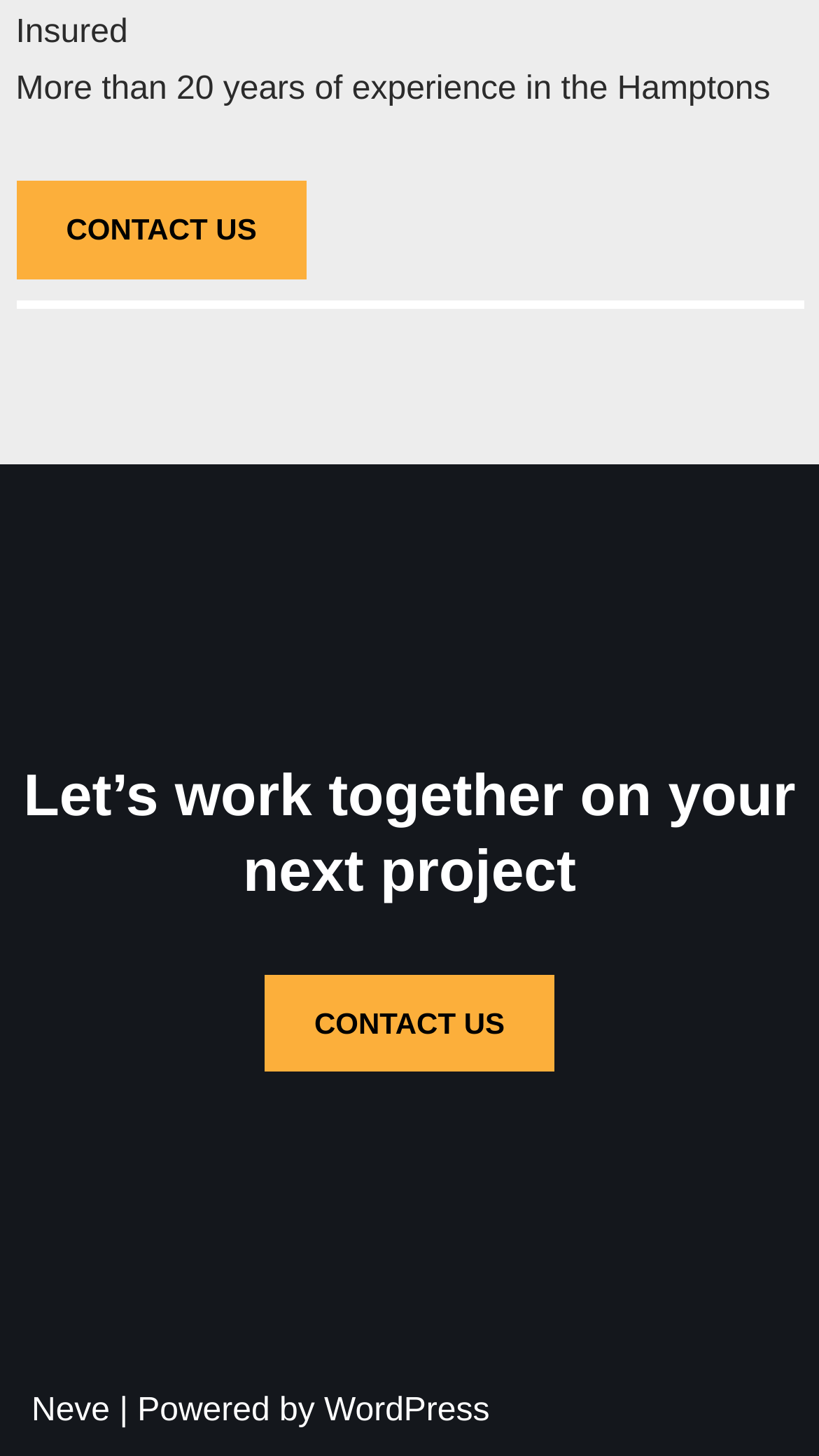Review the image closely and give a comprehensive answer to the question: What is the name of the person?

The link 'Neve' at the bottom of the webpage appears to be the name of the person, possibly a personal branding or a signature.